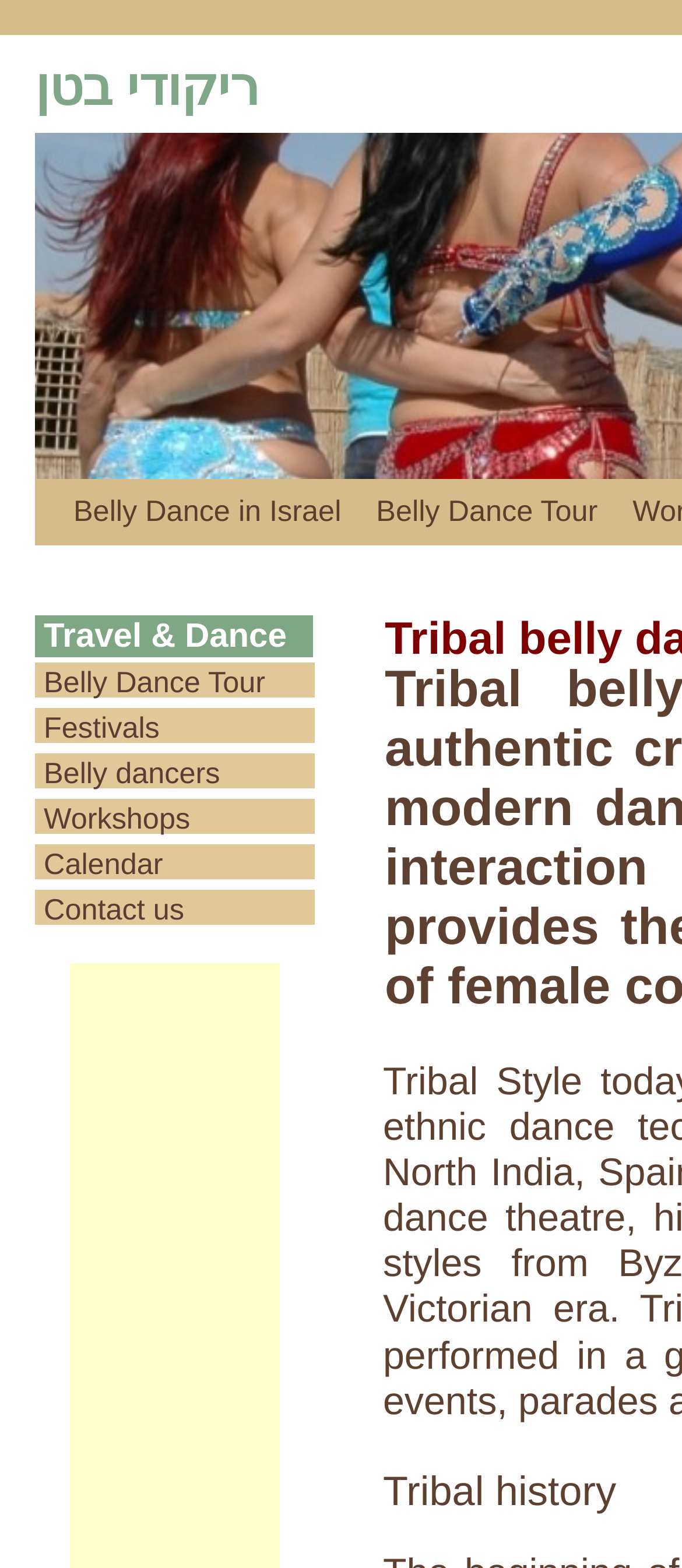What is the purpose of the 'Workshops' link?
Look at the image and respond with a single word or a short phrase.

To access belly dance workshops